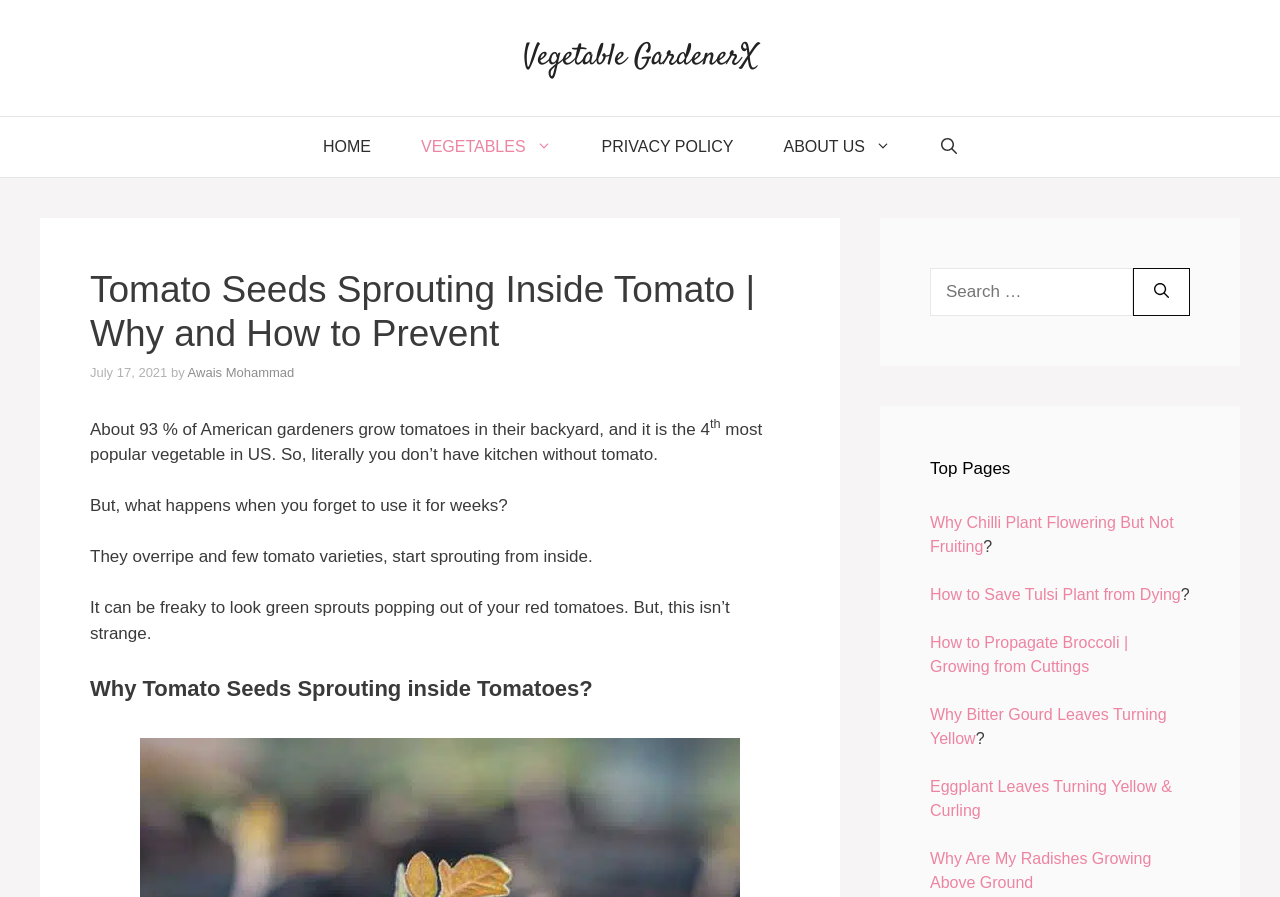Determine the bounding box coordinates of the clickable element necessary to fulfill the instruction: "Open the search bar". Provide the coordinates as four float numbers within the 0 to 1 range, i.e., [left, top, right, bottom].

[0.716, 0.13, 0.767, 0.197]